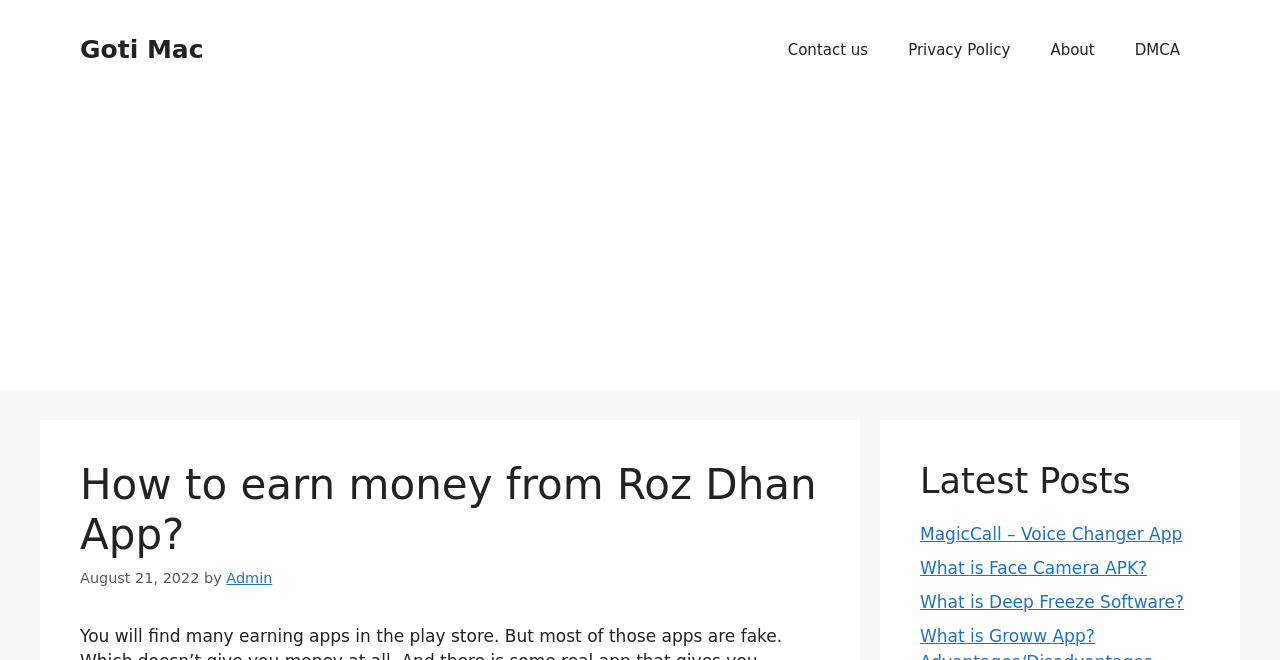Find the bounding box coordinates of the element to click in order to complete the given instruction: "read about Roz Dhan App."

[0.062, 0.697, 0.641, 0.85]